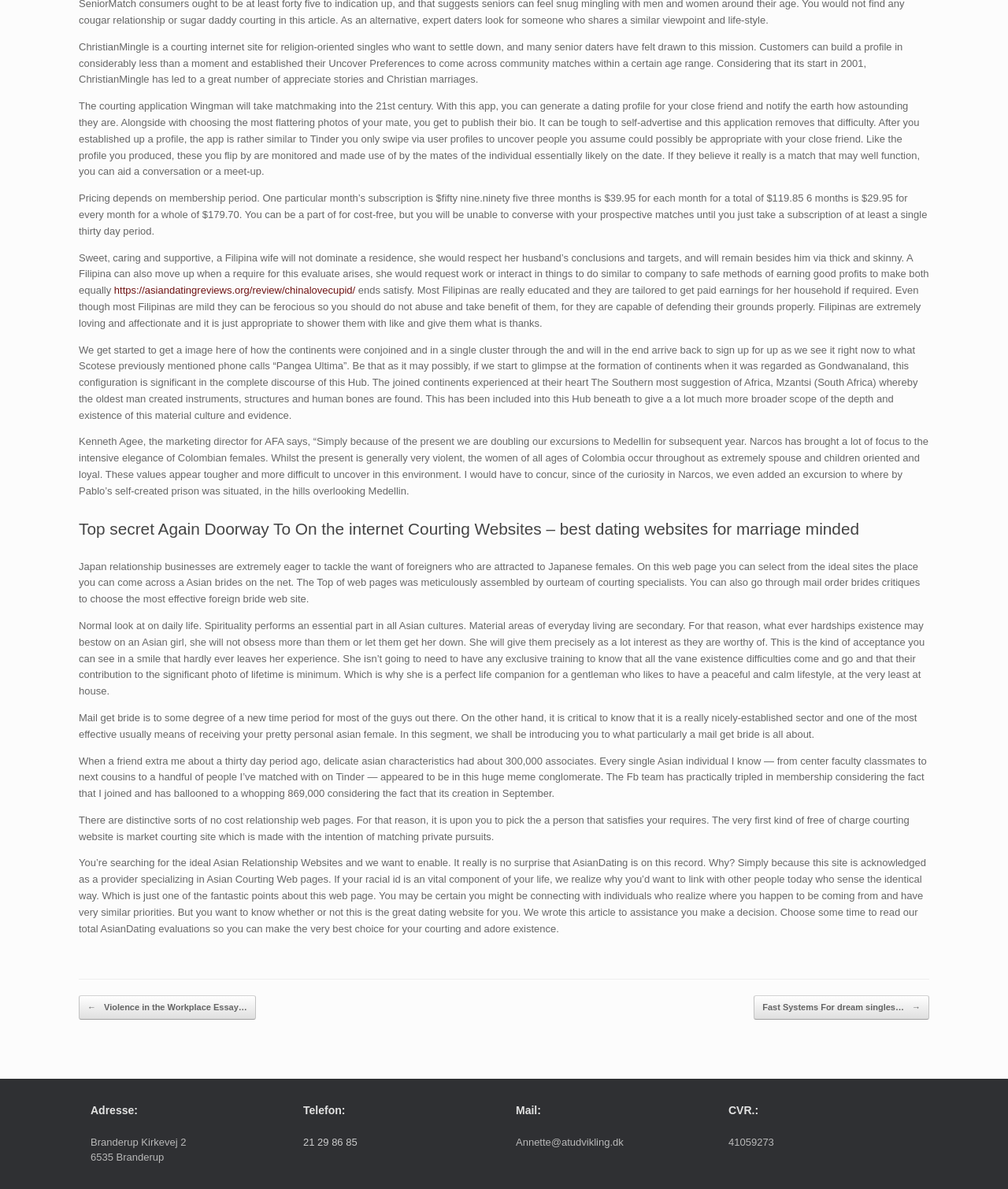What is the topic of the webpage?
Refer to the screenshot and answer in one word or phrase.

Dating websites